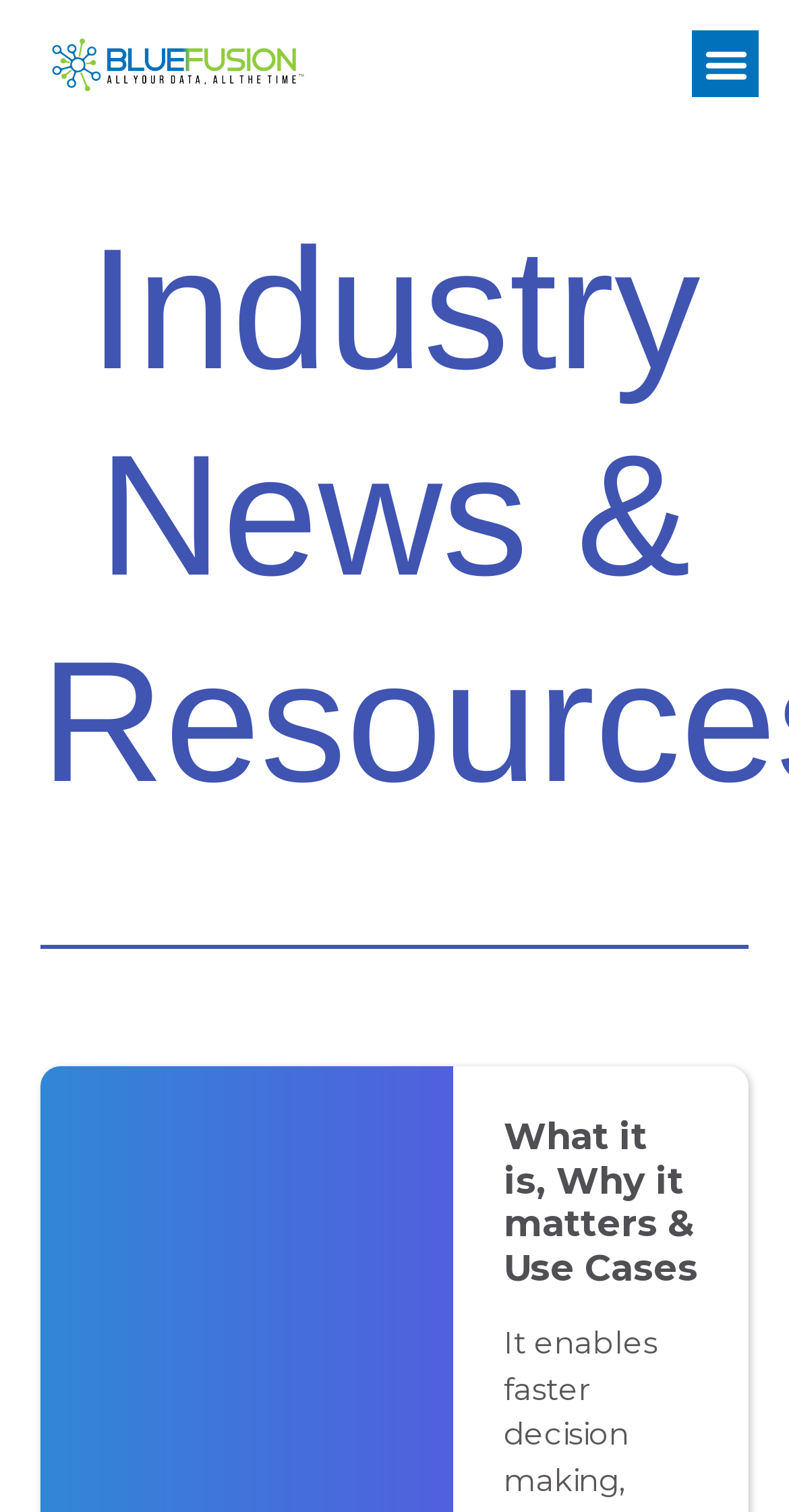Given the element description, predict the bounding box coordinates in the format (top-left x, top-left y, bottom-right x, bottom-right y). Make sure all values are between 0 and 1. Here is the element description: Menu

[0.877, 0.02, 0.962, 0.064]